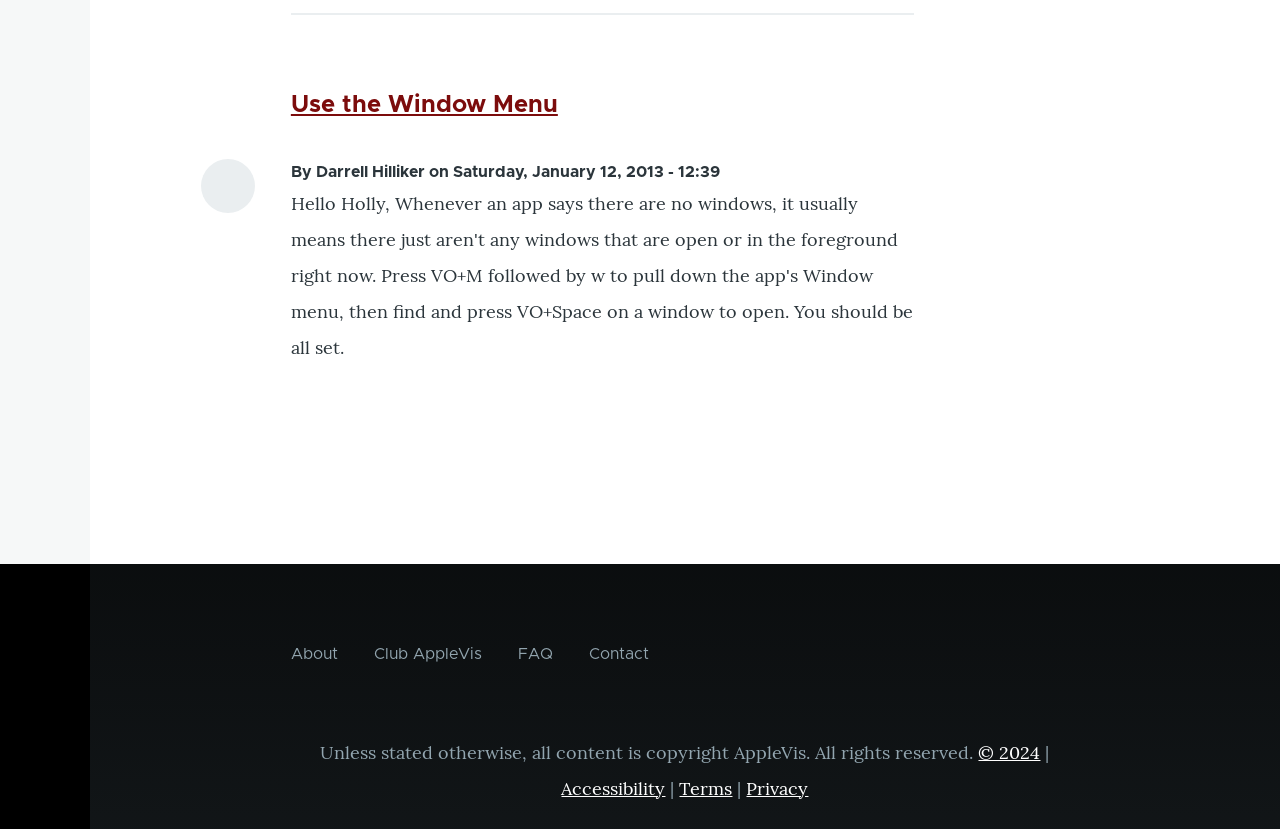Based on the element description: "Use the Window Menu", identify the bounding box coordinates for this UI element. The coordinates must be four float numbers between 0 and 1, listed as [left, top, right, bottom].

[0.227, 0.112, 0.436, 0.141]